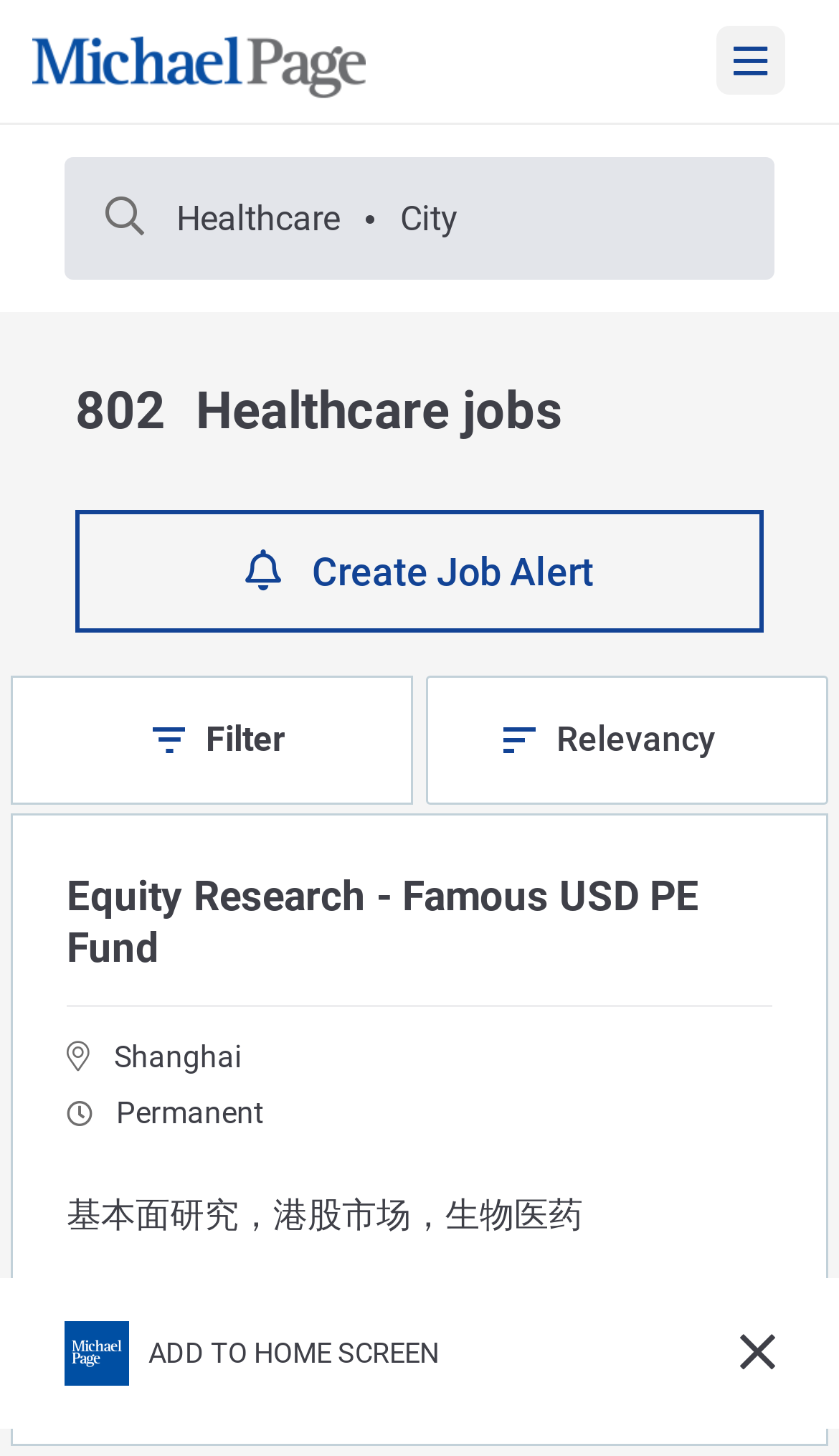Please identify the bounding box coordinates of the element's region that needs to be clicked to fulfill the following instruction: "Save Job". The bounding box coordinates should consist of four float numbers between 0 and 1, i.e., [left, top, right, bottom].

[0.528, 0.889, 0.659, 0.952]